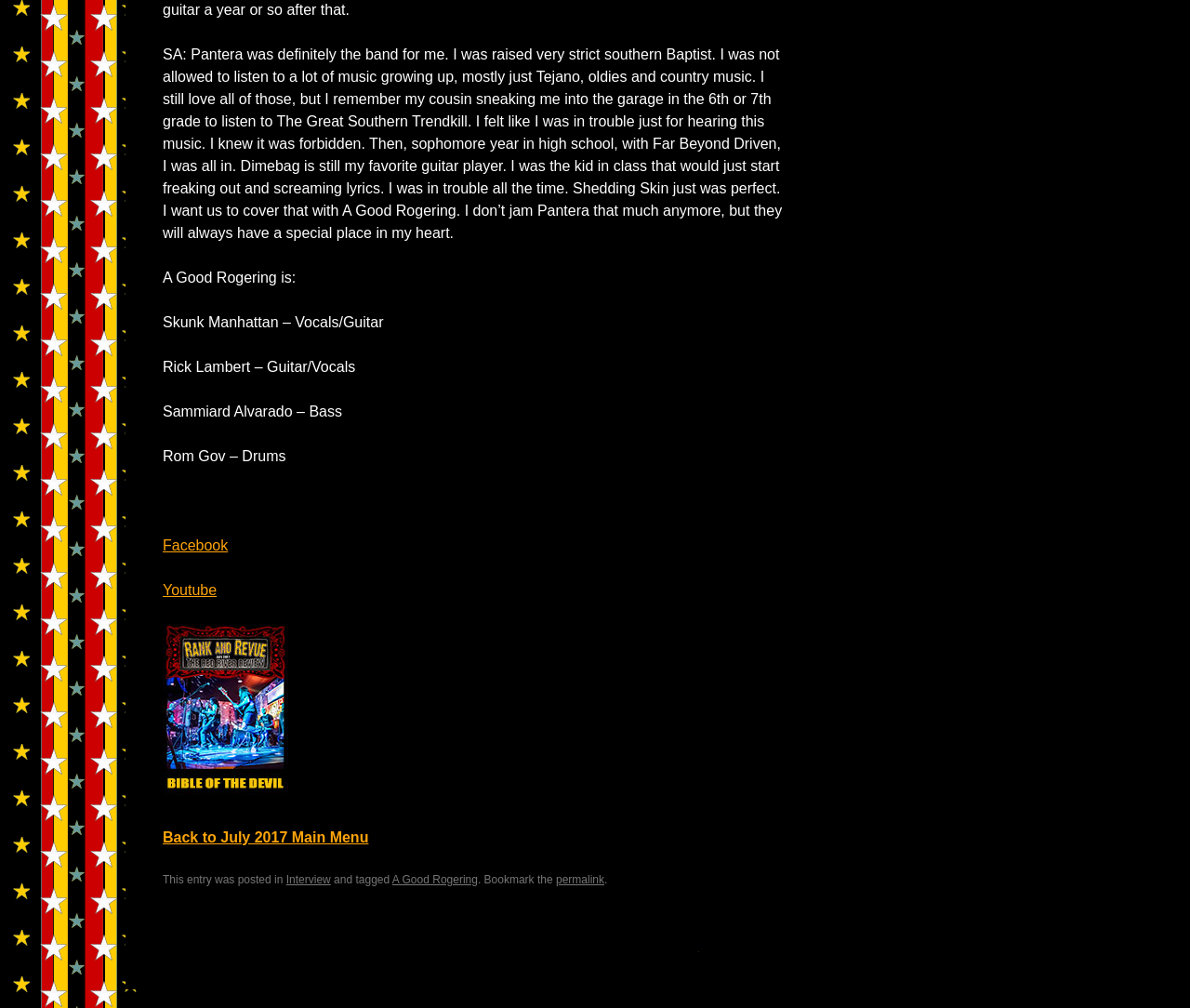What is the name of the person who designed the webpage?
Please provide a single word or phrase based on the screenshot.

Lo Whipple